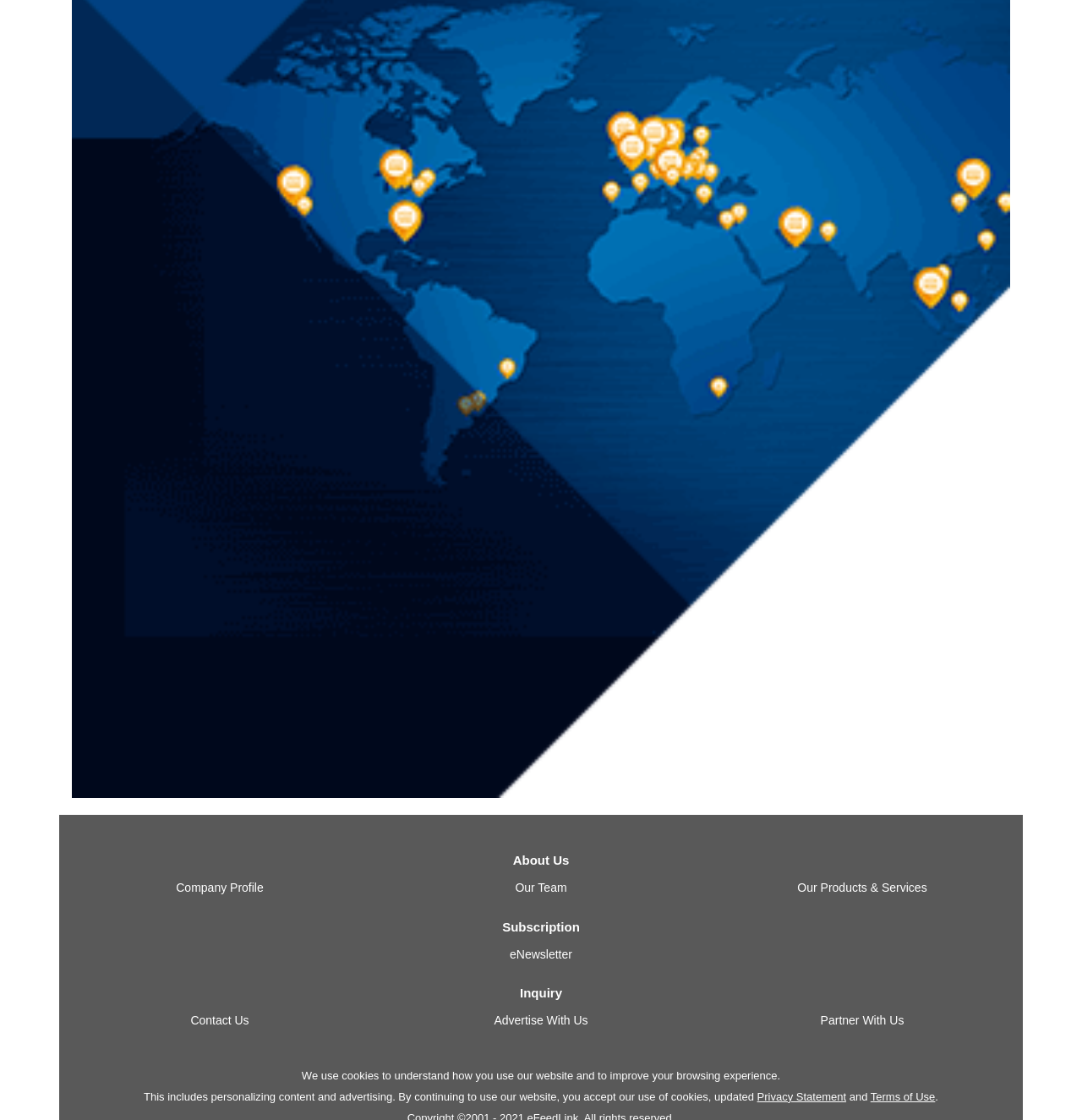What is the purpose of the text at the bottom of the webpage?
Based on the screenshot, answer the question with a single word or phrase.

Cookie policy